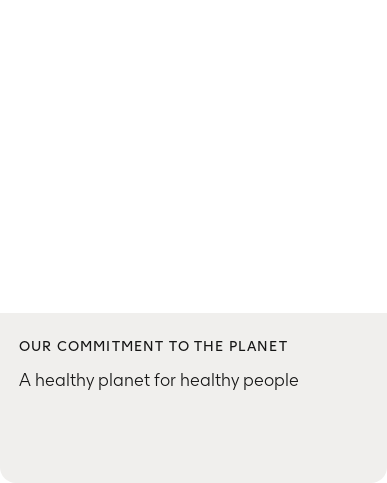What is the relationship between human activities and nature in the image?
Refer to the image and offer an in-depth and detailed answer to the question.

The image evokes a sense of harmony between human activities and nature, highlighting the company's dedication to fostering a sustainable future. The presence of wind turbines in a natural setting suggests a balance between human needs and environmental preservation.